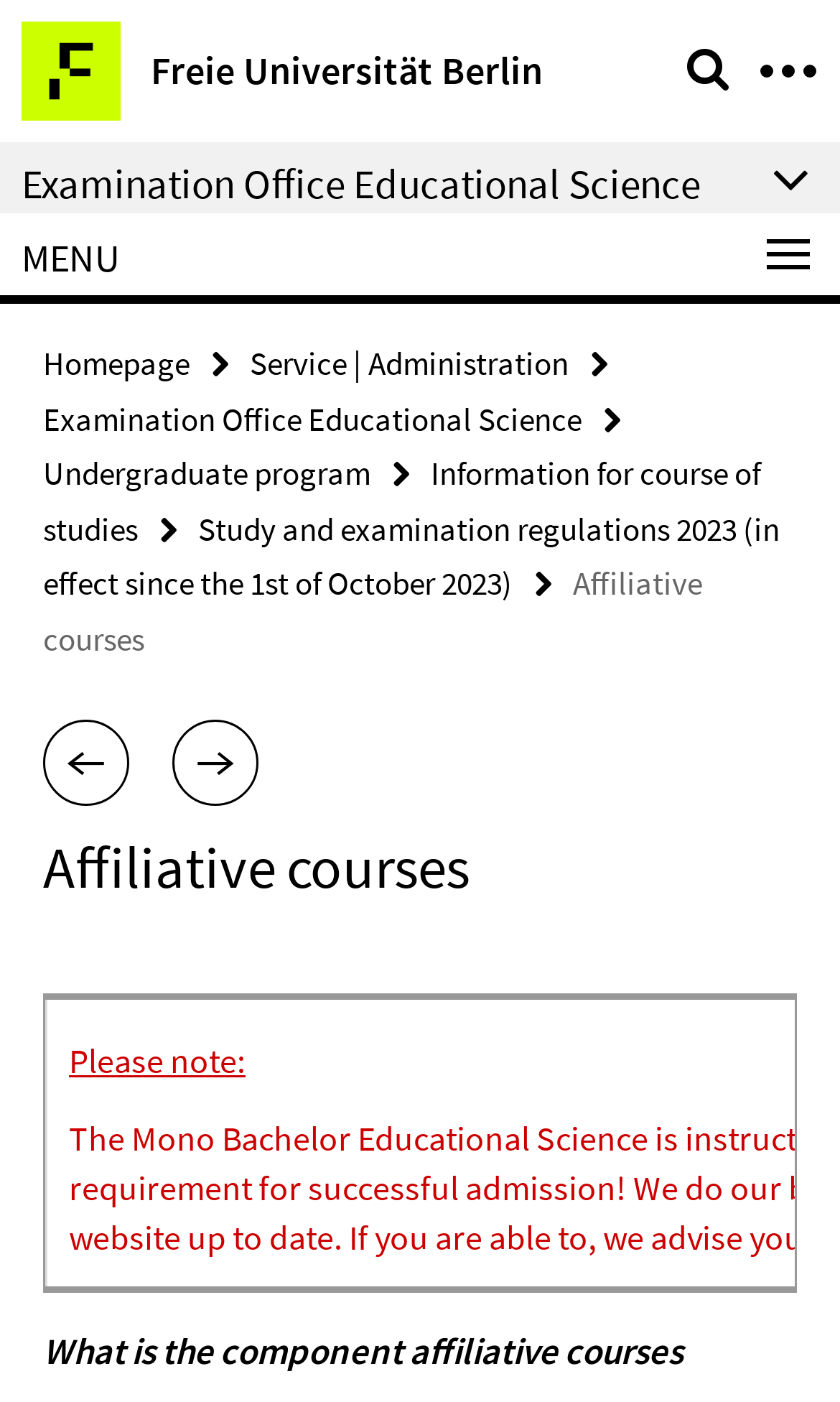Please determine the bounding box coordinates of the element to click on in order to accomplish the following task: "Go to Freie Universität Berlin homepage". Ensure the coordinates are four float numbers ranging from 0 to 1, i.e., [left, top, right, bottom].

[0.026, 0.015, 0.646, 0.086]